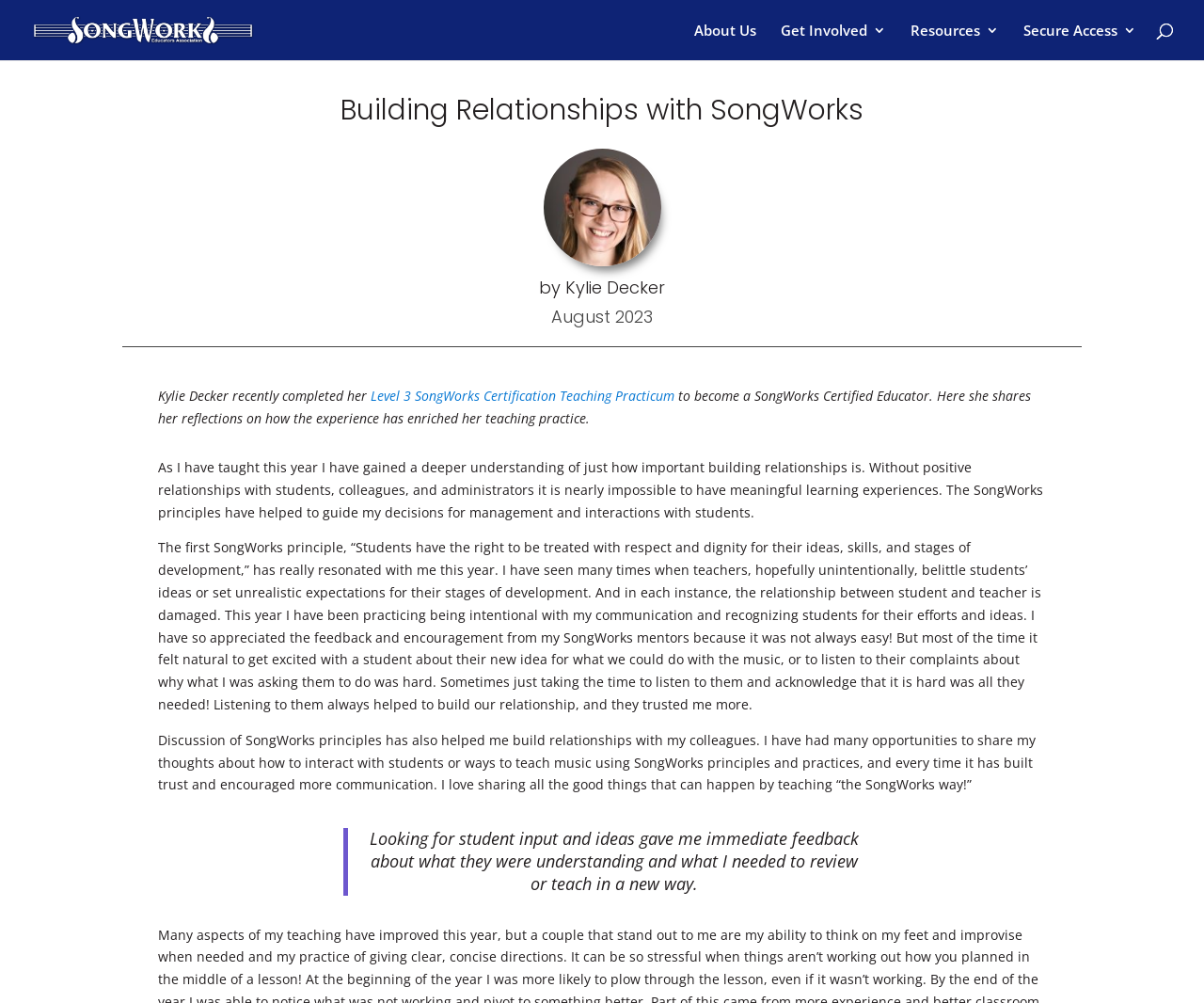Provide an in-depth caption for the contents of the webpage.

This webpage is about Kylie Decker's reflections on her experience with the SongWorks Certification Teaching Practicum. At the top left, there is a logo of the SongWorks Educators Association, accompanied by a link to the association's page. On the top right, there are navigation links to "About Us", "Get Involved", "Resources", and "Secure Access".

Below the navigation links, there is a heading that reads "Building Relationships with SongWorks" by Kylie Decker, followed by the date "August 2023". The main content of the page is a personal reflection by Kylie Decker, which is divided into several paragraphs.

The first paragraph starts with a brief introduction to Kylie's experience, followed by a link to the "Level 3 SongWorks Certification Teaching Practicum". The rest of the paragraph explains how the experience has enriched her teaching practice.

The subsequent paragraphs discuss the importance of building relationships in teaching, citing the SongWorks principles as a guide. Kylie shares her experiences of applying these principles in her teaching, including being intentional with her communication, recognizing students' efforts and ideas, and listening to their concerns. She also mentions how discussing SongWorks principles has helped her build relationships with her colleagues.

Throughout the page, the text is arranged in a clear and readable format, with headings and paragraphs that flow logically. There are no images on the page apart from the SongWorks Educators Association logo at the top.